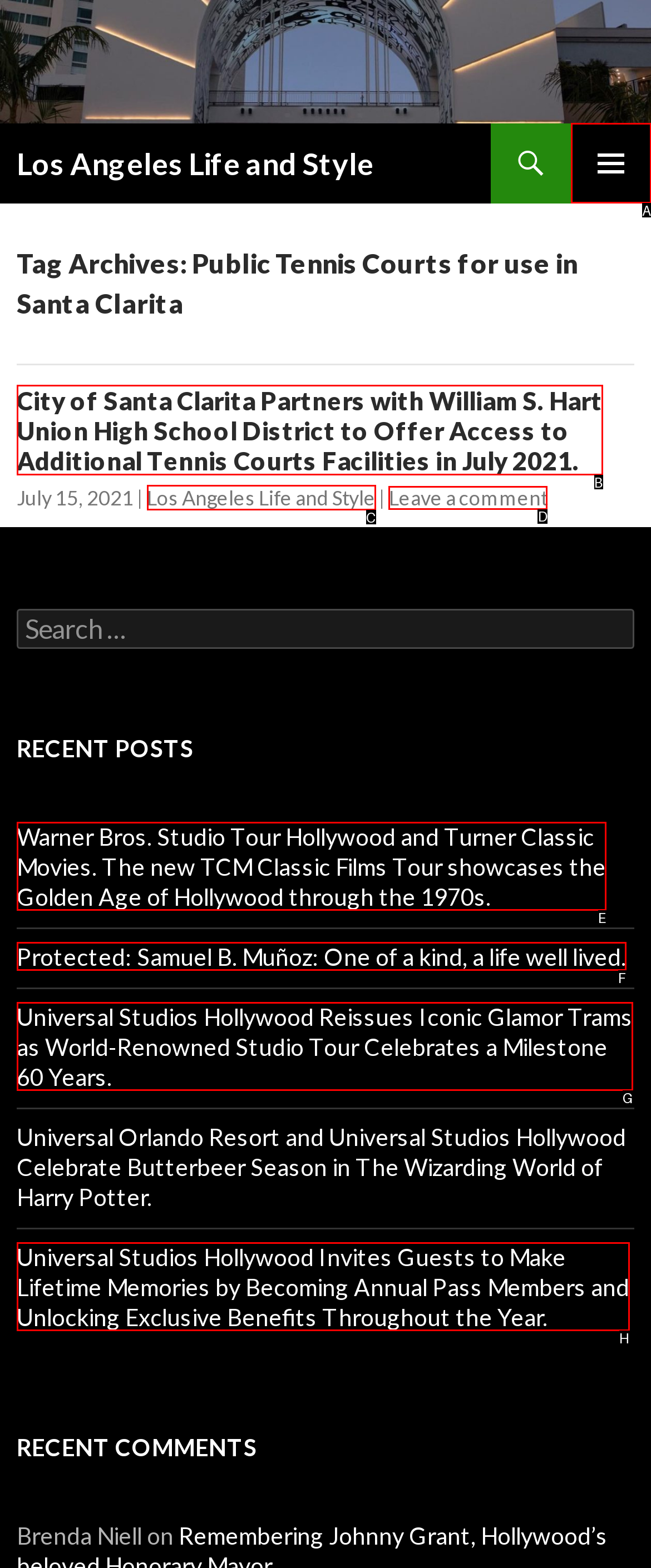Identify the letter of the UI element I need to click to carry out the following instruction: Leave a comment

D